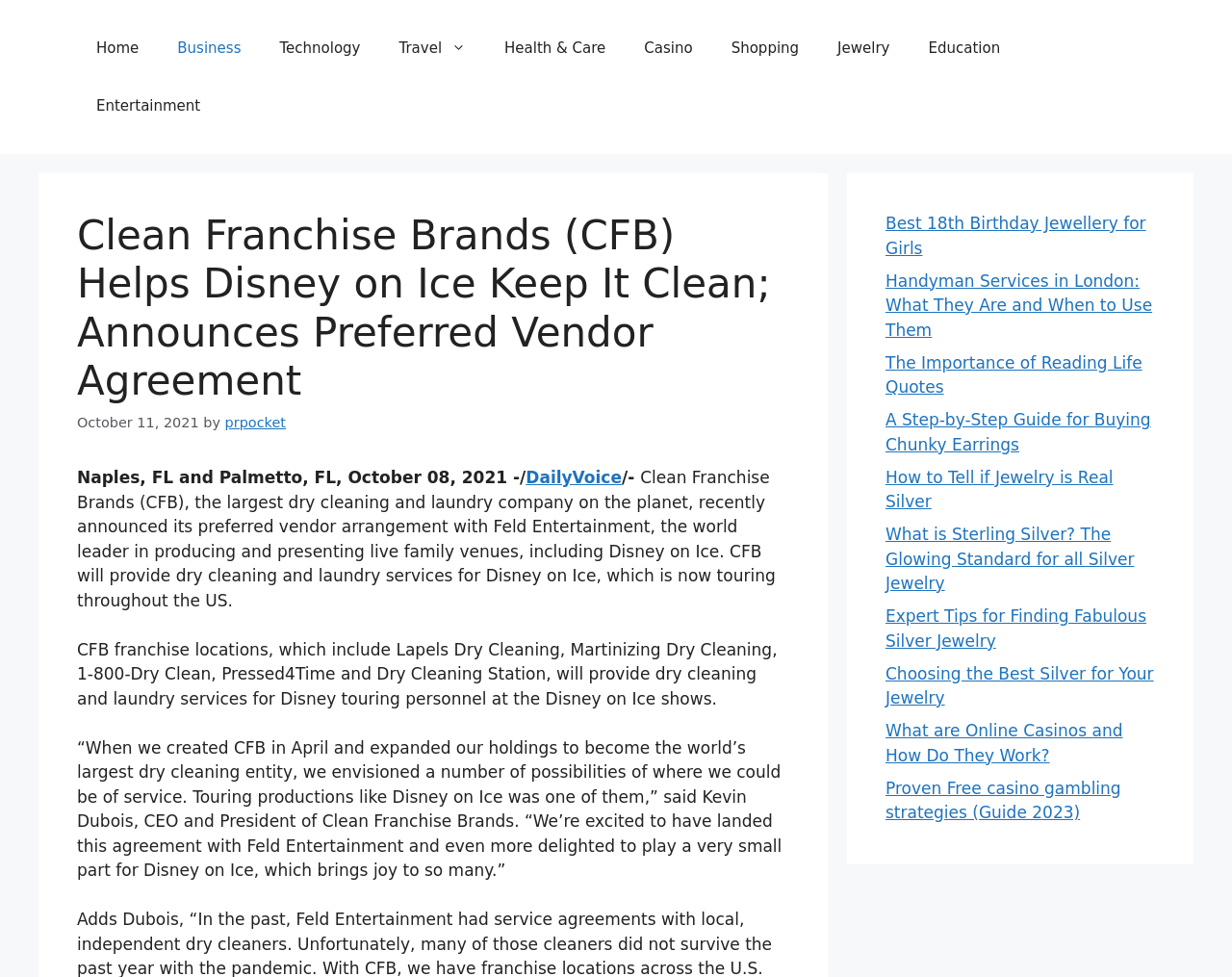Provide a thorough summary of the webpage.

This webpage appears to be a news article or press release about Clean Franchise Brands (CFB) partnering with Disney on Ice to provide dry cleaning and laundry services. At the top of the page, there is a banner with the site's name and a navigation menu with links to various categories such as Home, Business, Technology, and more.

Below the navigation menu, there is a header section with the title of the article, "Clean Franchise Brands (CFB) Helps Disney on Ice Keep It Clean; Announces Preferred Vendor Agreement", and a timestamp indicating that the article was published on October 11, 2021. The article's content is divided into several paragraphs, with the first paragraph introducing the partnership between CFB and Disney on Ice.

The main content of the article is located in the middle of the page, with several paragraphs describing the partnership and its details. There are also quotes from Kevin Dubois, CEO and President of Clean Franchise Brands, expressing his excitement about the agreement.

On the right side of the page, there is a complementary section with links to various articles on unrelated topics, such as jewelry, handyman services, and online casinos. These links are arranged in a vertical list, with each link taking up a small portion of the page.